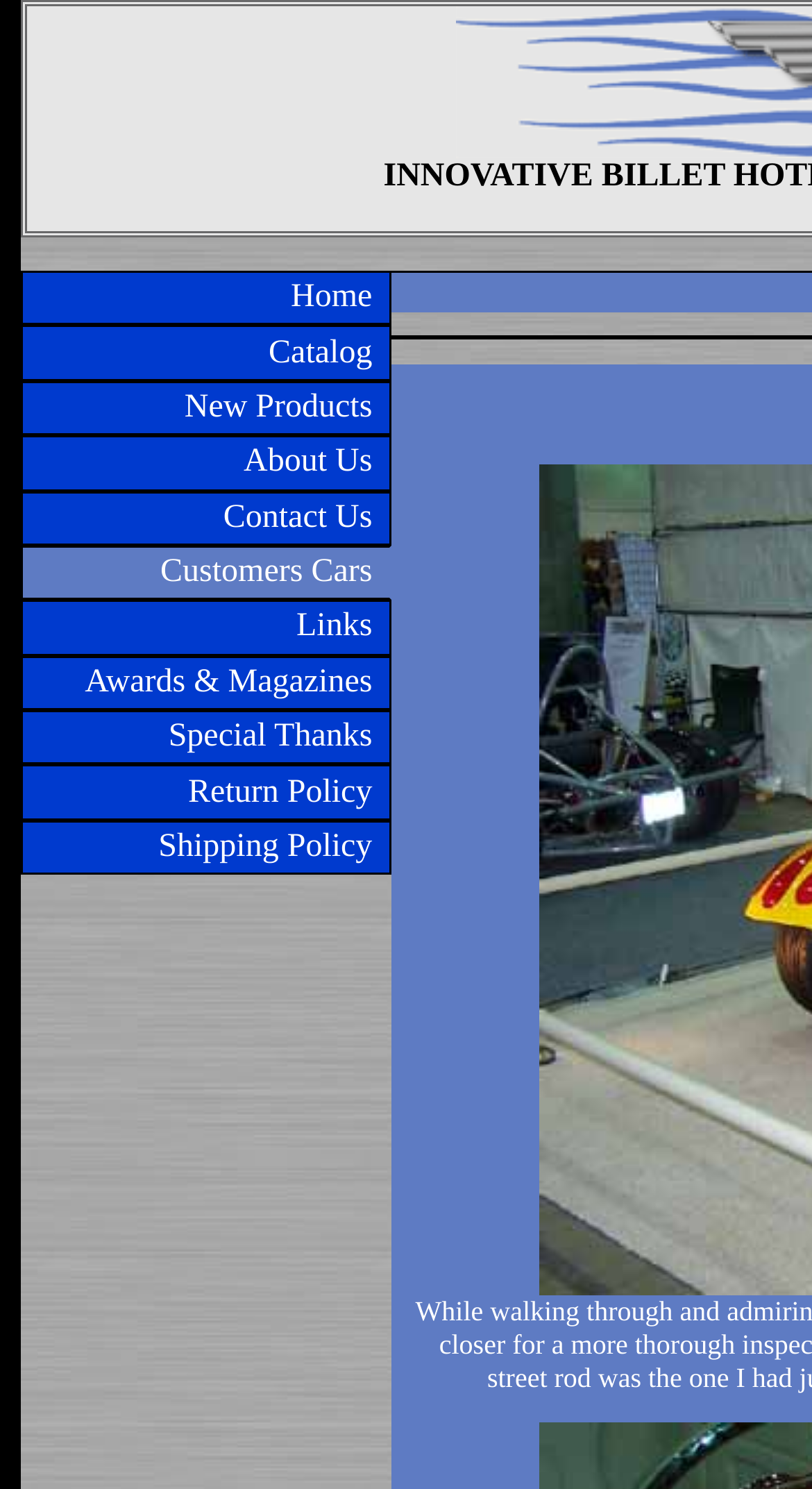Determine the coordinates of the bounding box that should be clicked to complete the instruction: "contact us". The coordinates should be represented by four float numbers between 0 and 1: [left, top, right, bottom].

[0.025, 0.329, 0.482, 0.366]